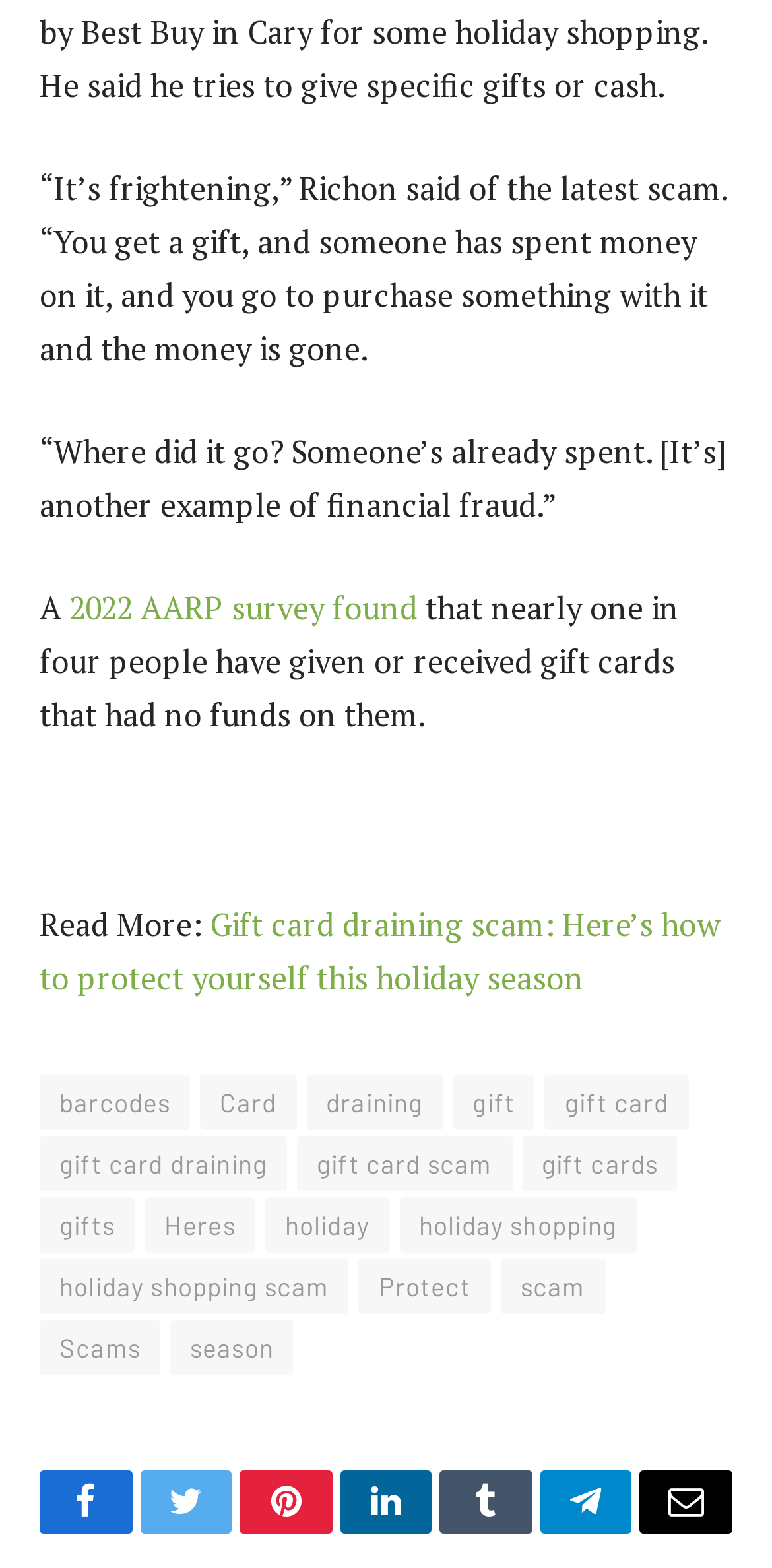Determine the bounding box coordinates for the area that needs to be clicked to fulfill this task: "Share on Facebook". The coordinates must be given as four float numbers between 0 and 1, i.e., [left, top, right, bottom].

[0.051, 0.938, 0.171, 0.978]